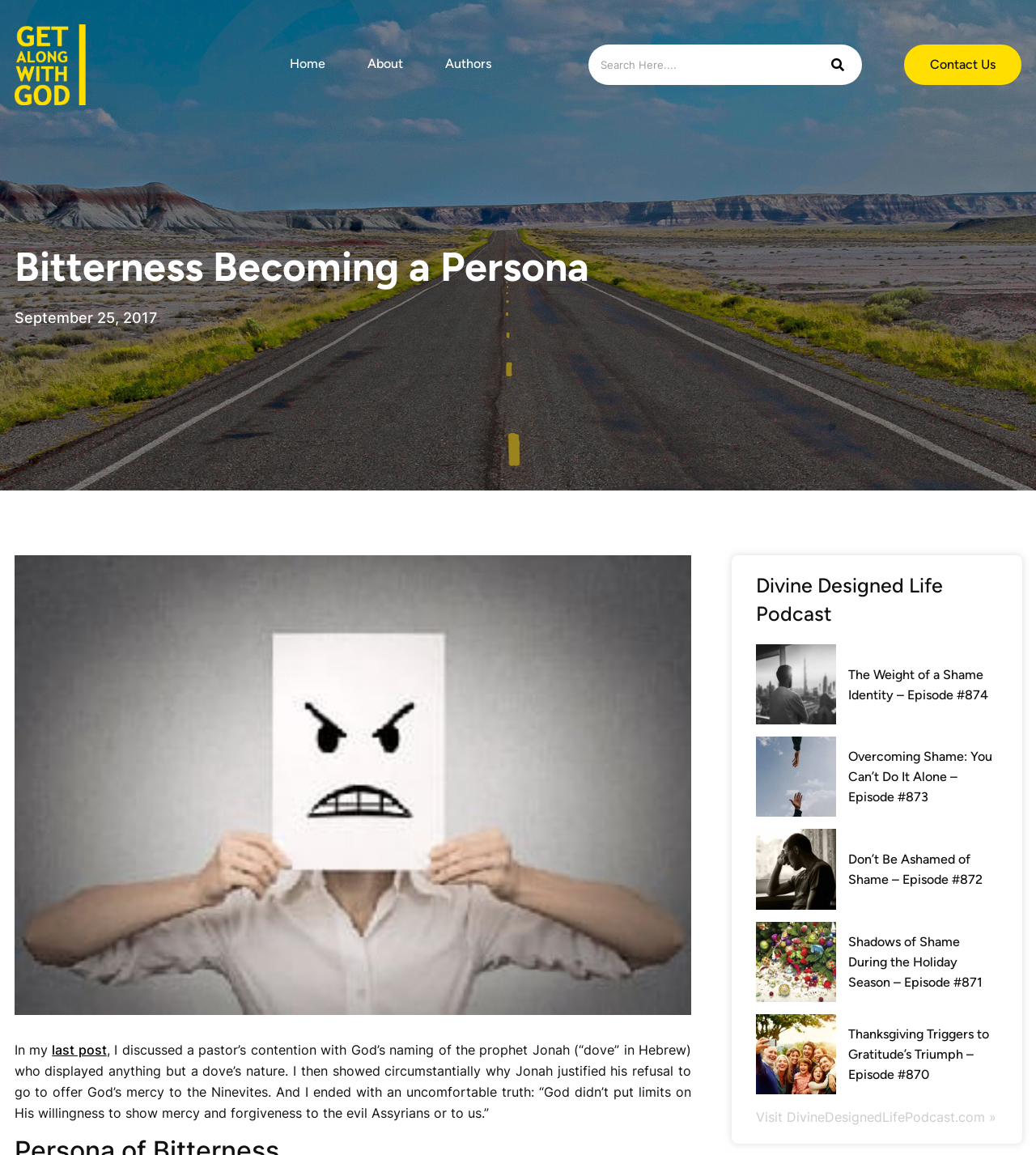What is the purpose of the search box?
Refer to the image and respond with a one-word or short-phrase answer.

To search the website